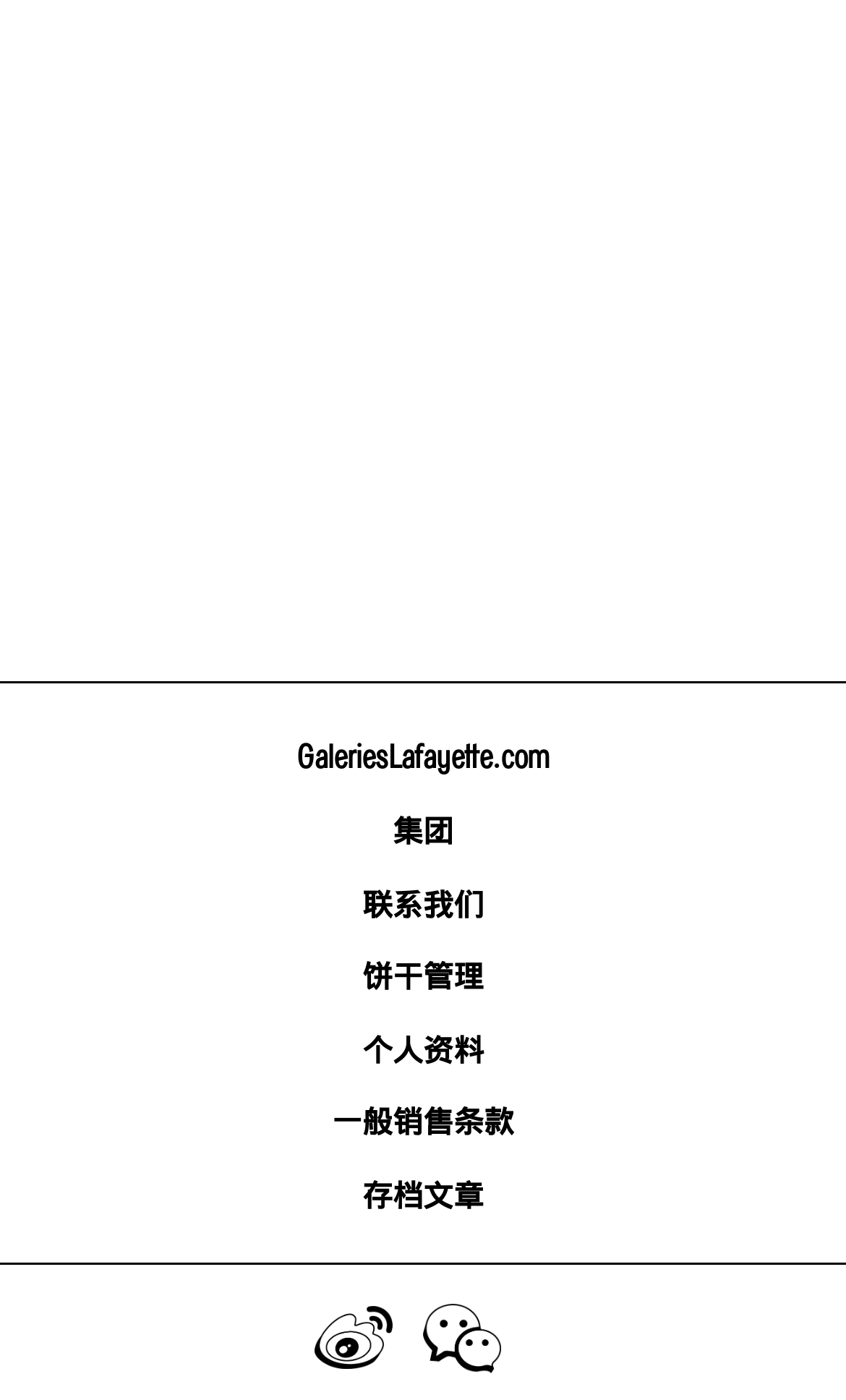Carefully observe the image and respond to the question with a detailed answer:
How many empty links are there in the top section?

There are two links in the top section that do not have any text, indicated by the OCR text being empty. These links are represented by the element IDs 347 and 348.